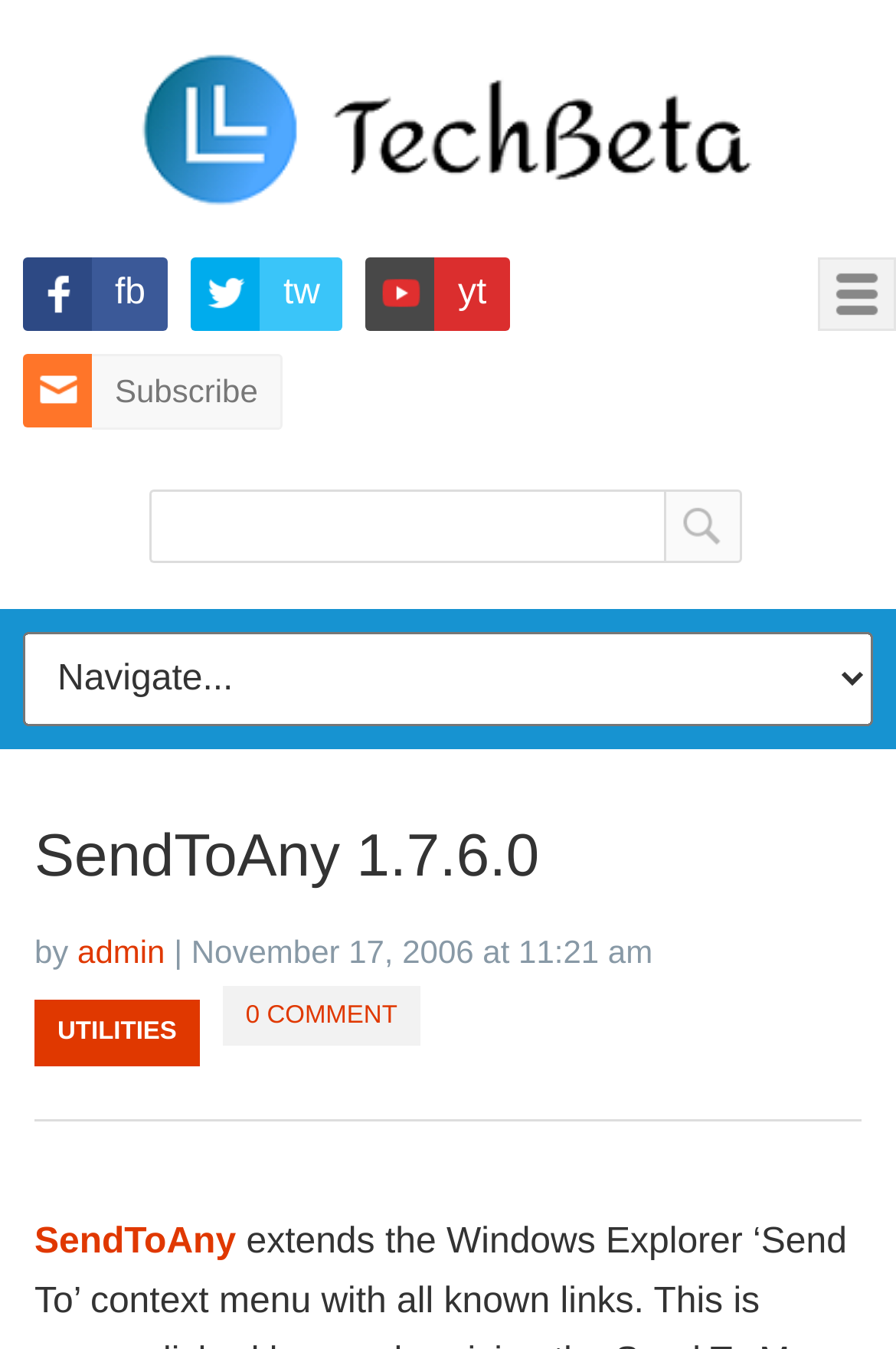Provide an in-depth description of the elements and layout of the webpage.

The webpage appears to be a blog post or article page about SendToAny version 1.7.6.0 on the TECHBETA website. 

At the top, there is a TECHBETA logo, which is an image, accompanied by a link with the same name. 

To the right of the logo, there is an "Open Menu" button. Below the logo, there are social media links, including Facebook, Twitter, and YouTube, aligned horizontally. 

Next to the social media links, there is a "Subscribe" link. Below these links, there is a search box with a button to its right. 

A dropdown combobox is located below the search box, which contains the main content of the page. The combobox has a heading that reads "SendToAny 1.7.6.0" and is followed by the text "by admin" and a date "November 17, 2006, at 11:21 am". 

Below the date, there are links to "UTILITIES" and "0 COMMENT". At the very bottom, there is another link to "SendToAny".